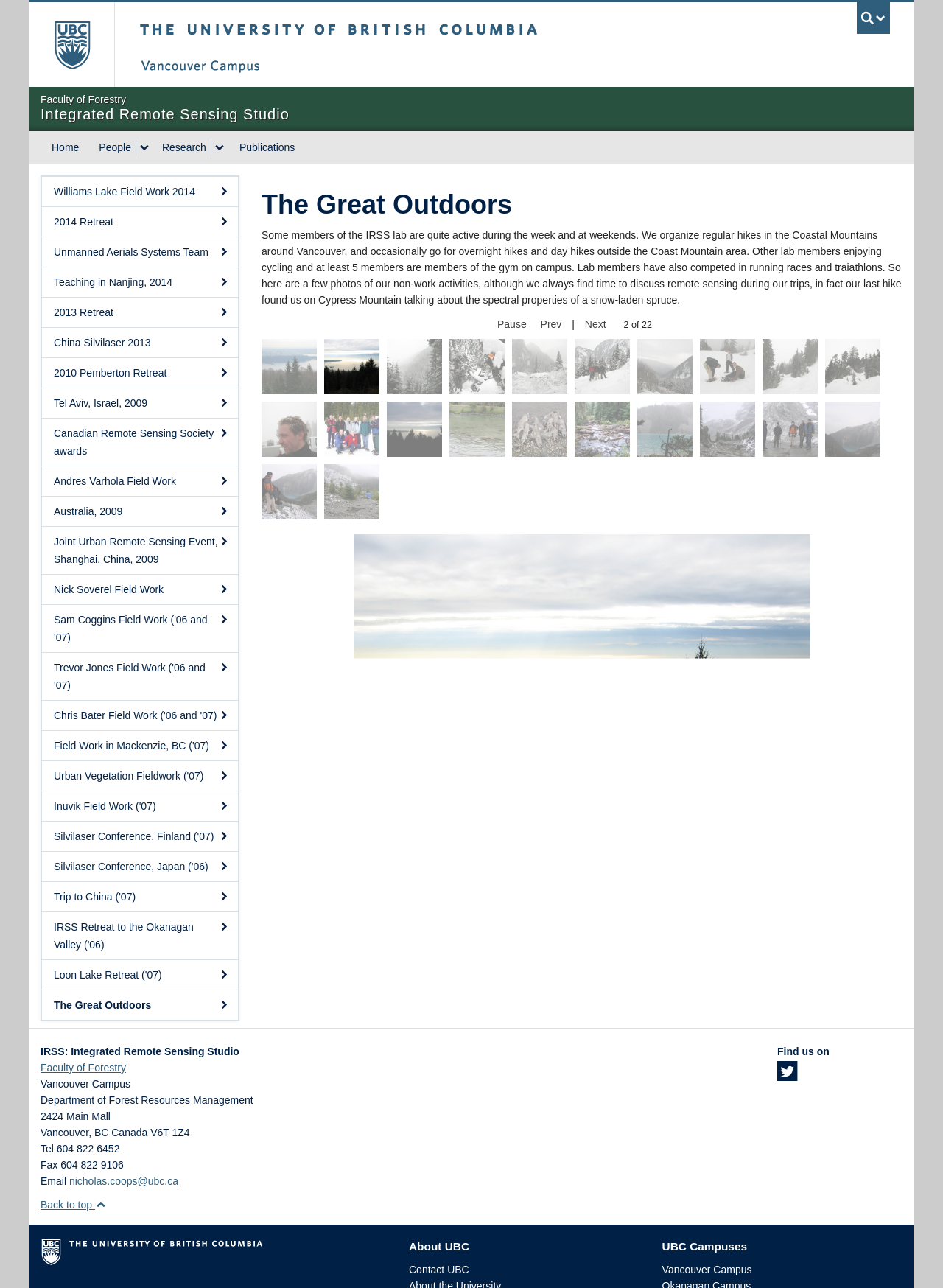Identify the bounding box coordinates of the region I need to click to complete this instruction: "Search for something".

[0.043, 0.017, 0.957, 0.034]